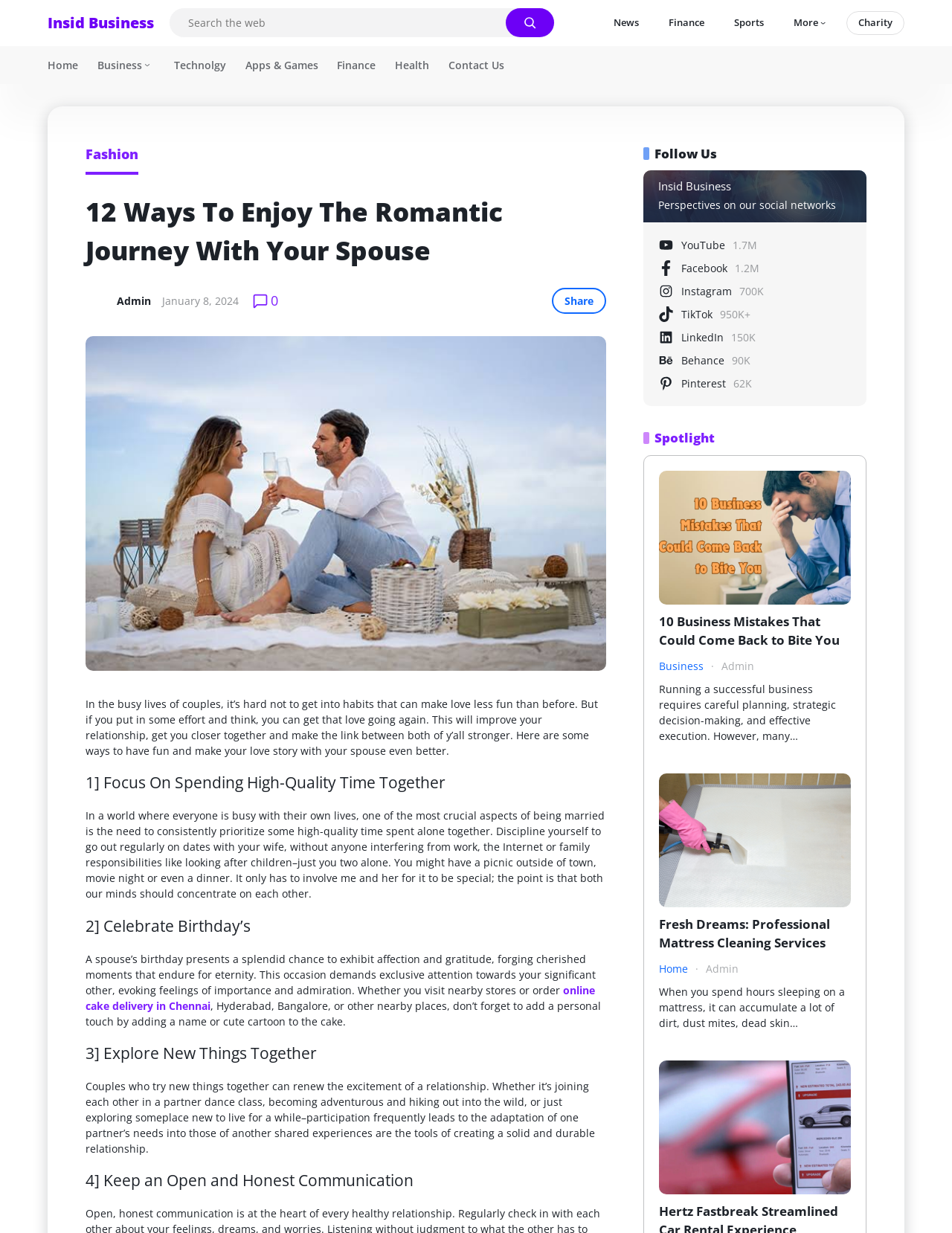Determine the bounding box coordinates of the element's region needed to click to follow the instruction: "Follow on YouTube". Provide these coordinates as four float numbers between 0 and 1, formatted as [left, top, right, bottom].

[0.691, 0.193, 0.894, 0.205]